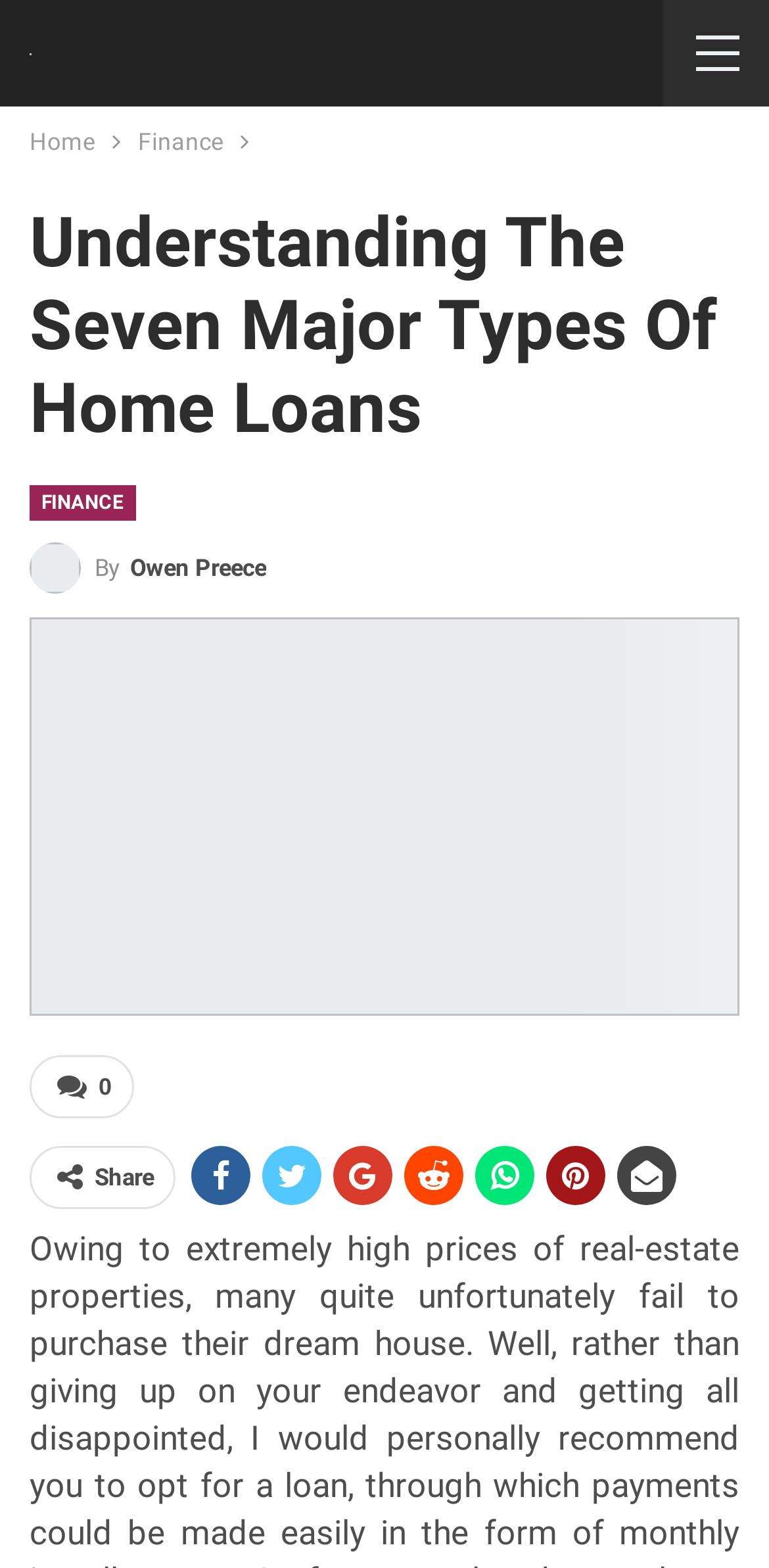Provide an in-depth caption for the contents of the webpage.

The webpage is about understanding the seven major types of home loans. At the top-left corner, there is an image with the caption "Carolina Articles - Good To The Last Drop". Below the image, there is a navigation bar with breadcrumbs, containing links to "Home" and "Finance". 

The main content of the webpage is headed by a title "Understanding The Seven Major Types Of Home Loans", which is located at the top-center of the page. Below the title, there are several links, including "FINANCE", "By Owen Preece", and an empty link. 

Further down, there are more links, including a link with the text "0" and several social media sharing links, represented by icons. The social media links are aligned horizontally and located near the bottom of the page. To the left of the social media links, there is a static text "Share".